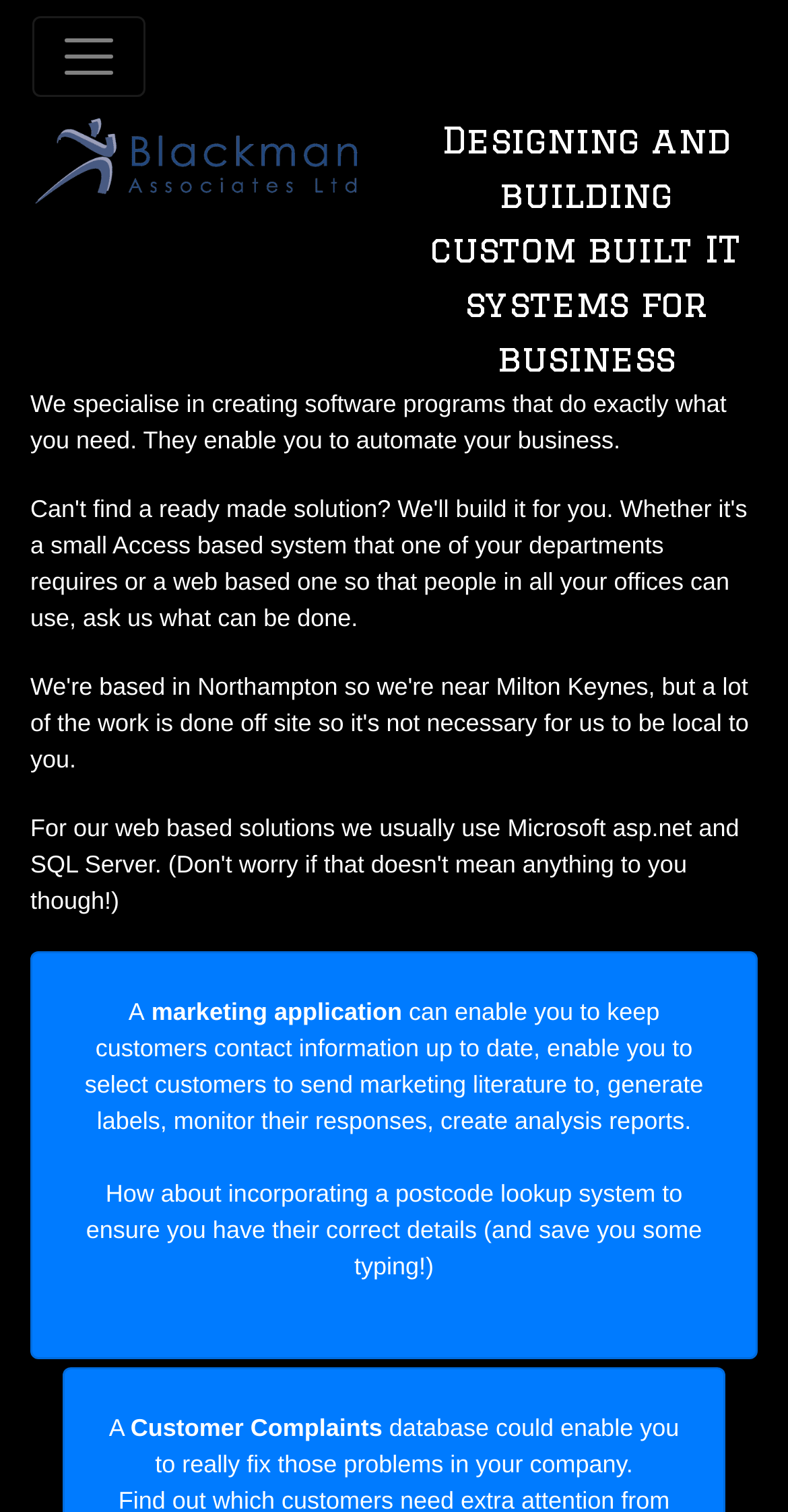Could you please study the image and provide a detailed answer to the question:
What type of database is mentioned?

The StaticText element with the text 'Customer Complaints database could enable you to really fix those problems in your company.' indicates that a Customer Complaints database is mentioned.